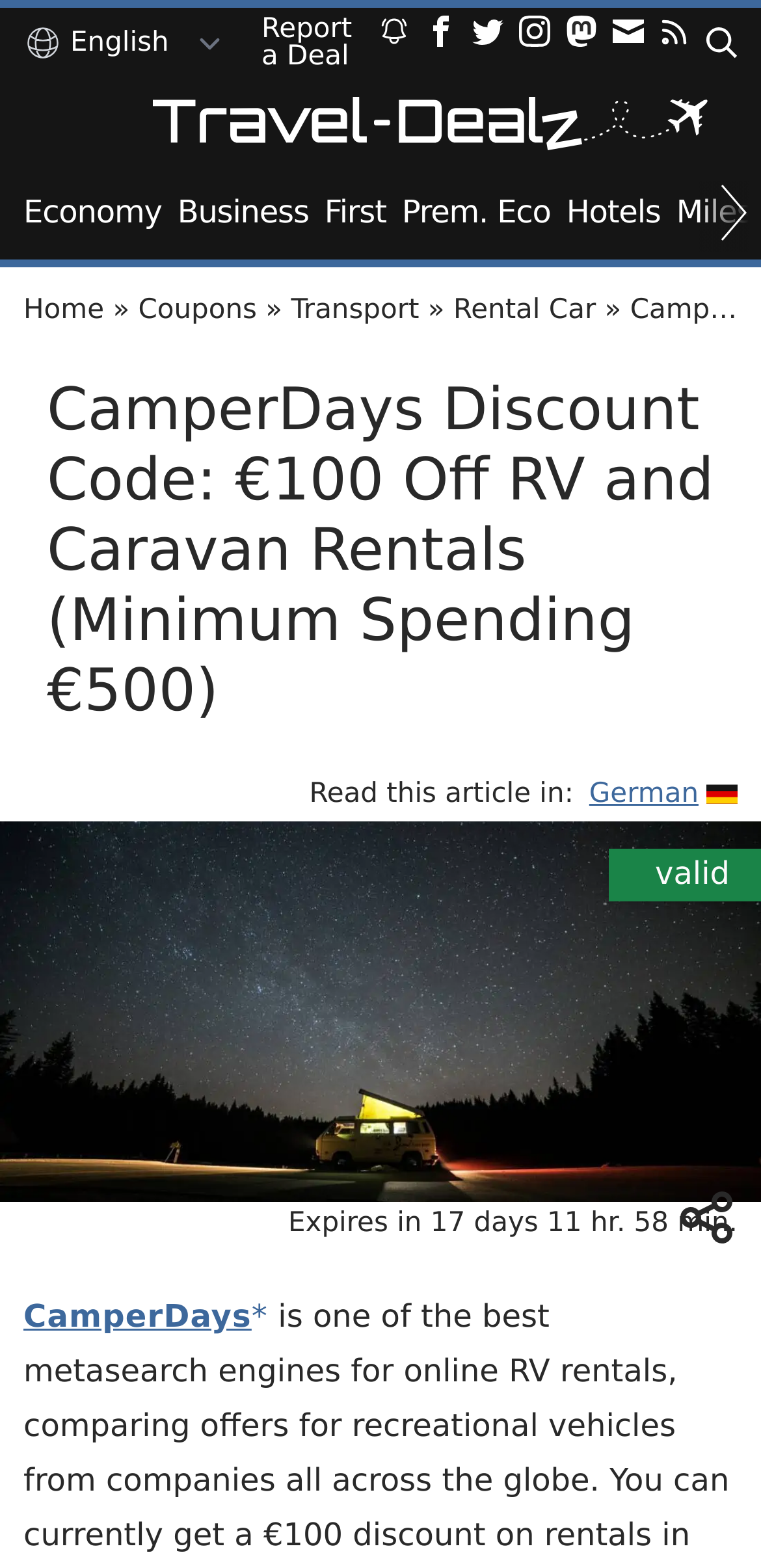Give a one-word or short-phrase answer to the following question: 
What is the name of the website?

Travel-Dealz.com